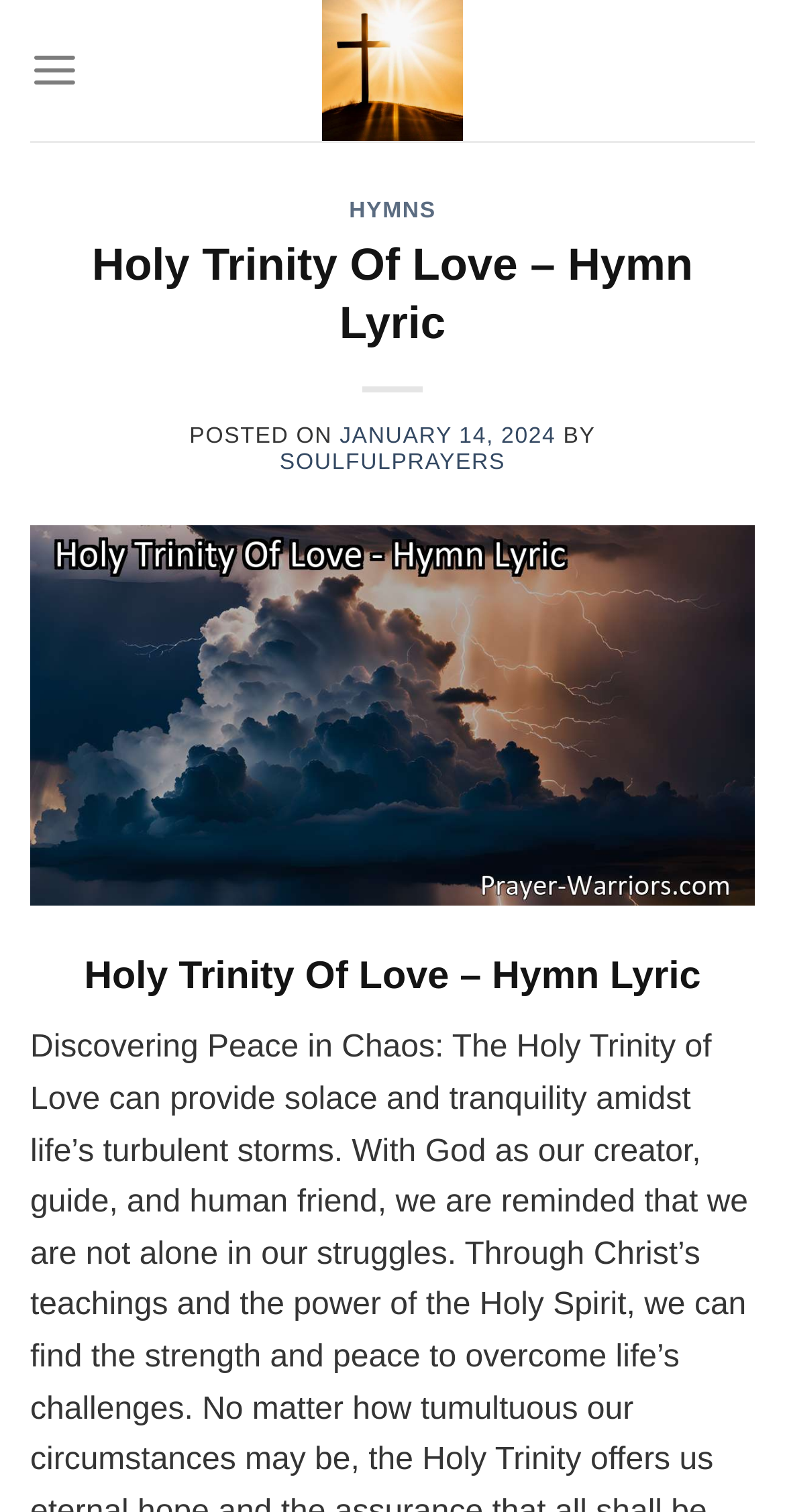What is the name of the hymn lyric?
Give a single word or phrase answer based on the content of the image.

Holy Trinity Of Love